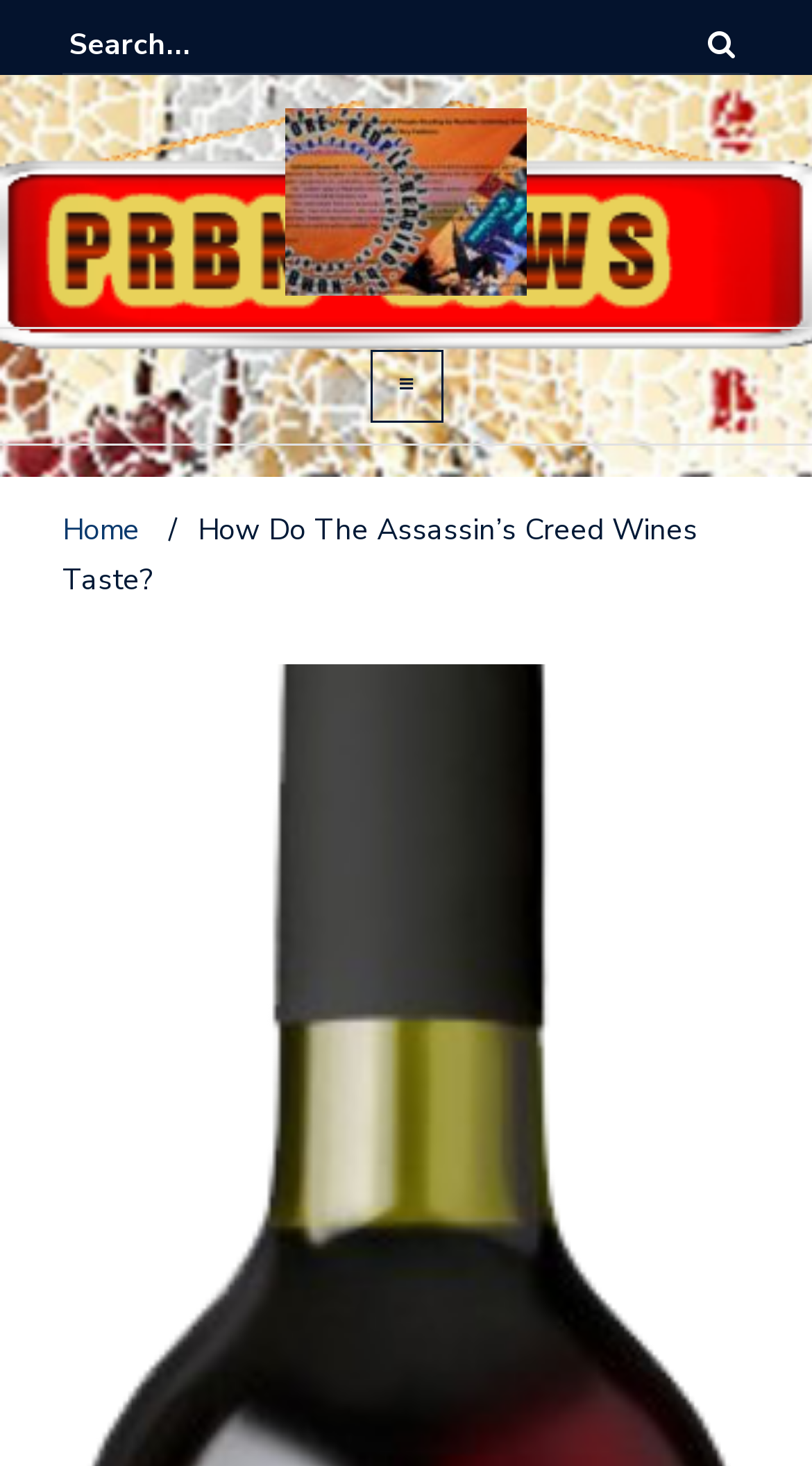Generate a thorough explanation of the webpage's elements.

The webpage is a blog post from the Universal News Group, with a title "How Do The Assassin’s Creed Wines Taste?". At the top left, there is a search bar with a label "Search for:" and a magnifying glass icon on the right side. Below the search bar, there is a link to the blog's homepage, "Blog of the Universal News Group", accompanied by an image with the same name.

To the right of the blog's link, there is a hamburger menu button, which is not expanded by default. When expanded, it reveals a primary menu with a "Home" link. The menu is positioned above the main content area.

The main content area is dominated by a heading that repeats the title of the blog post, "How Do The Assassin’s Creed Wines Taste?". The heading is centered at the top of the content area, with a separator line below it.